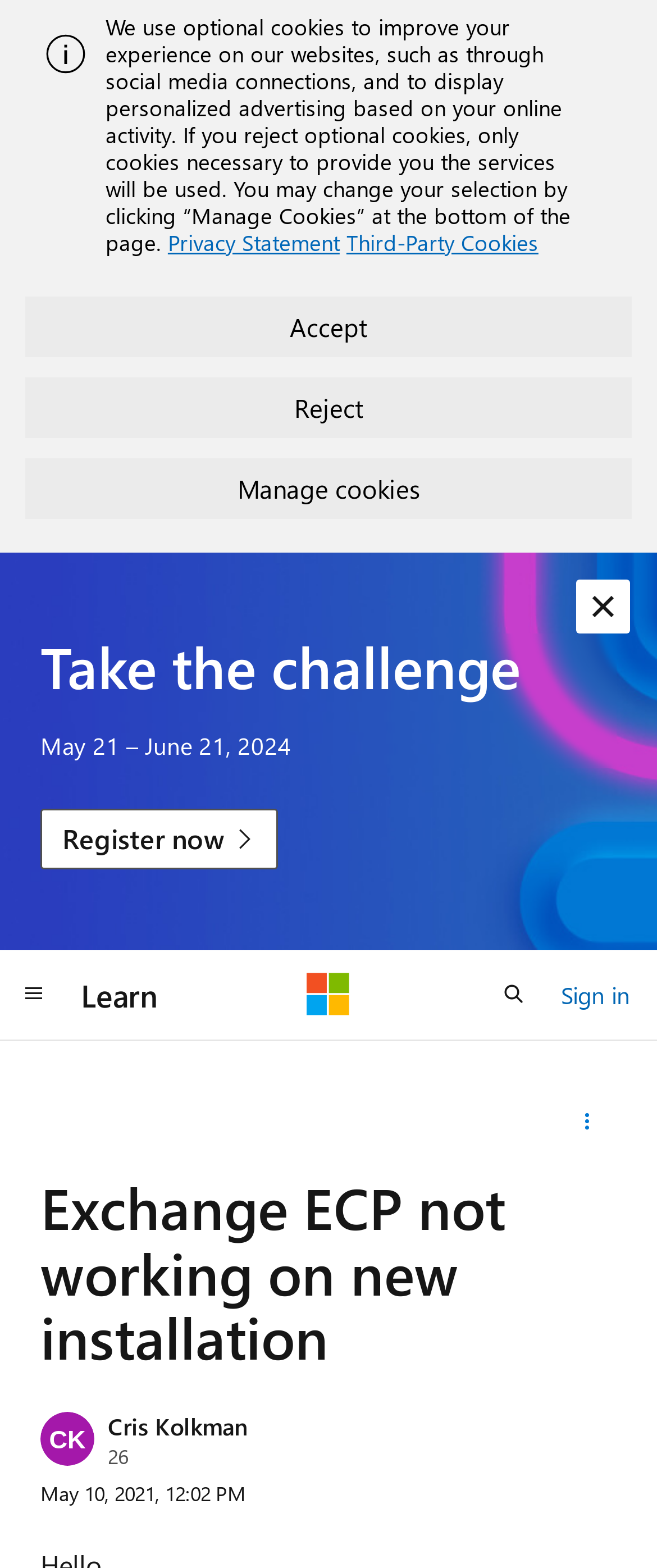Please provide the bounding box coordinates for the element that needs to be clicked to perform the instruction: "Sign in". The coordinates must consist of four float numbers between 0 and 1, formatted as [left, top, right, bottom].

[0.854, 0.621, 0.959, 0.648]